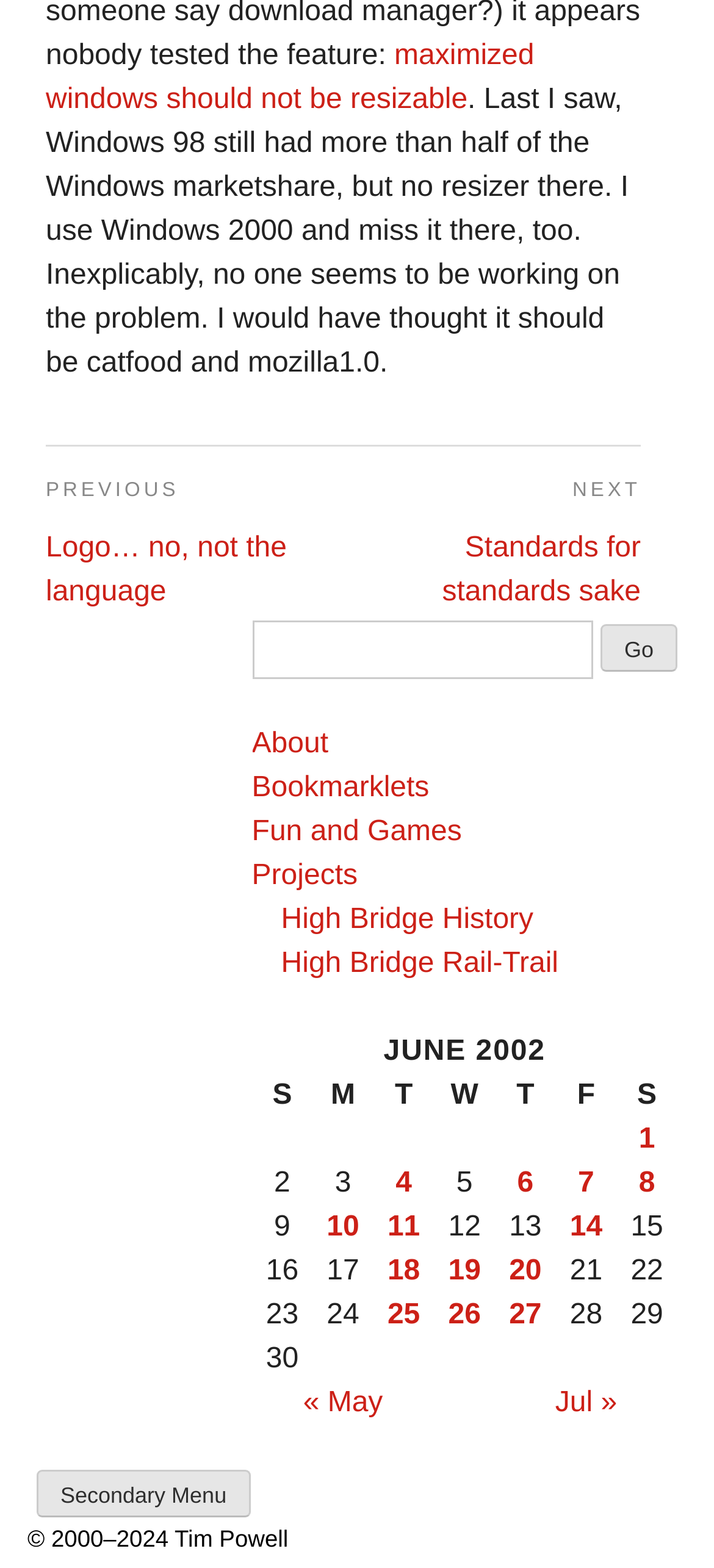What is the purpose of the search box?
Using the image provided, answer with just one word or phrase.

Search